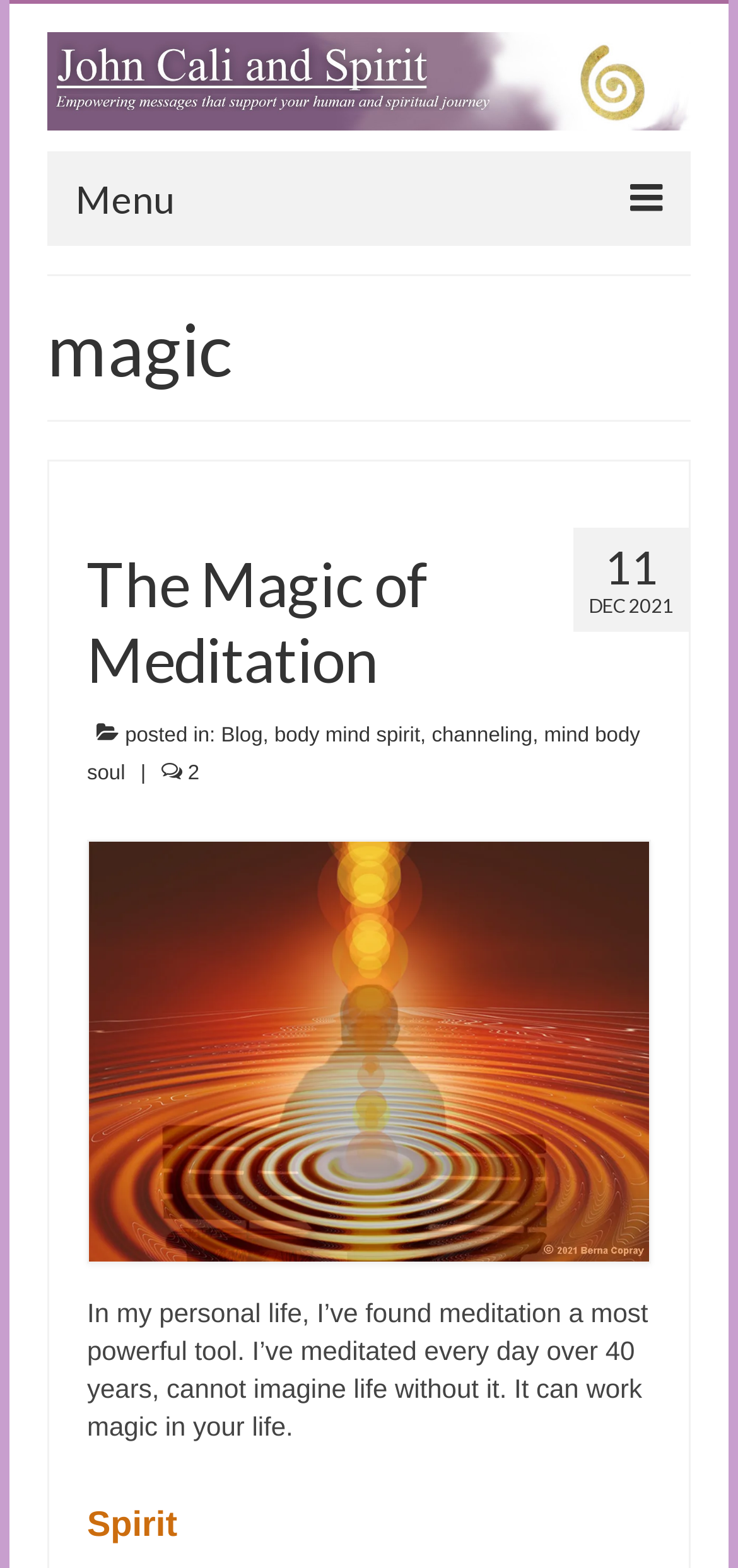Identify the bounding box coordinates for the element you need to click to achieve the following task: "Click on the 'Home' link". The coordinates must be four float values ranging from 0 to 1, formatted as [left, top, right, bottom].

[0.09, 0.169, 0.91, 0.218]